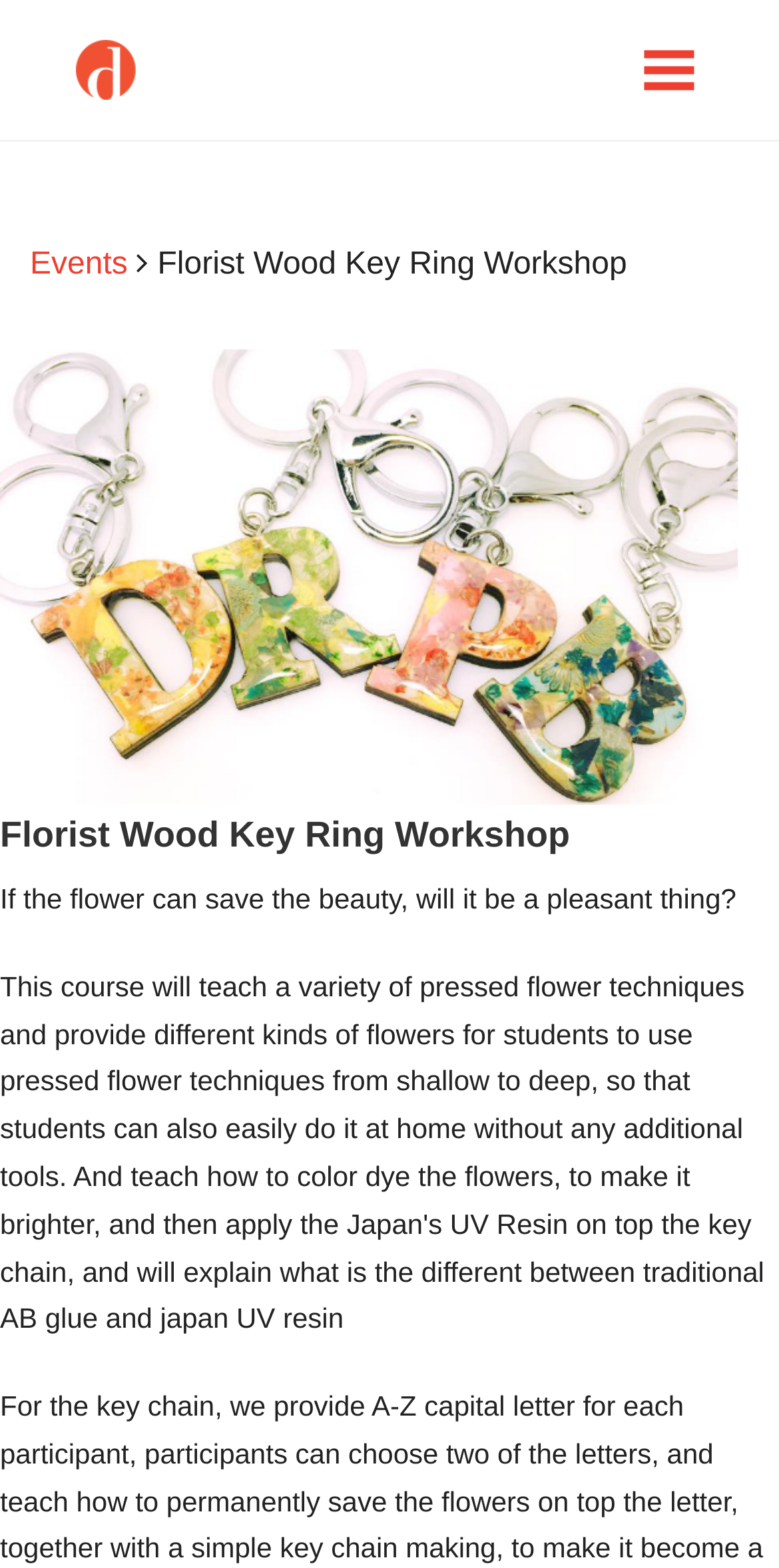Could you determine the bounding box coordinates of the clickable element to complete the instruction: "Learn about What we stand for"? Provide the coordinates as four float numbers between 0 and 1, i.e., [left, top, right, bottom].

[0.038, 0.192, 0.962, 0.238]